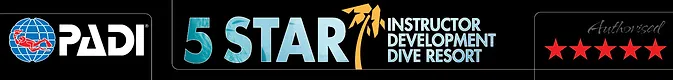What is the designation of the dive resort?
Based on the screenshot, answer the question with a single word or phrase.

5 STAR INSTRUCTOR DEVELOPMENT DIVE RESORT